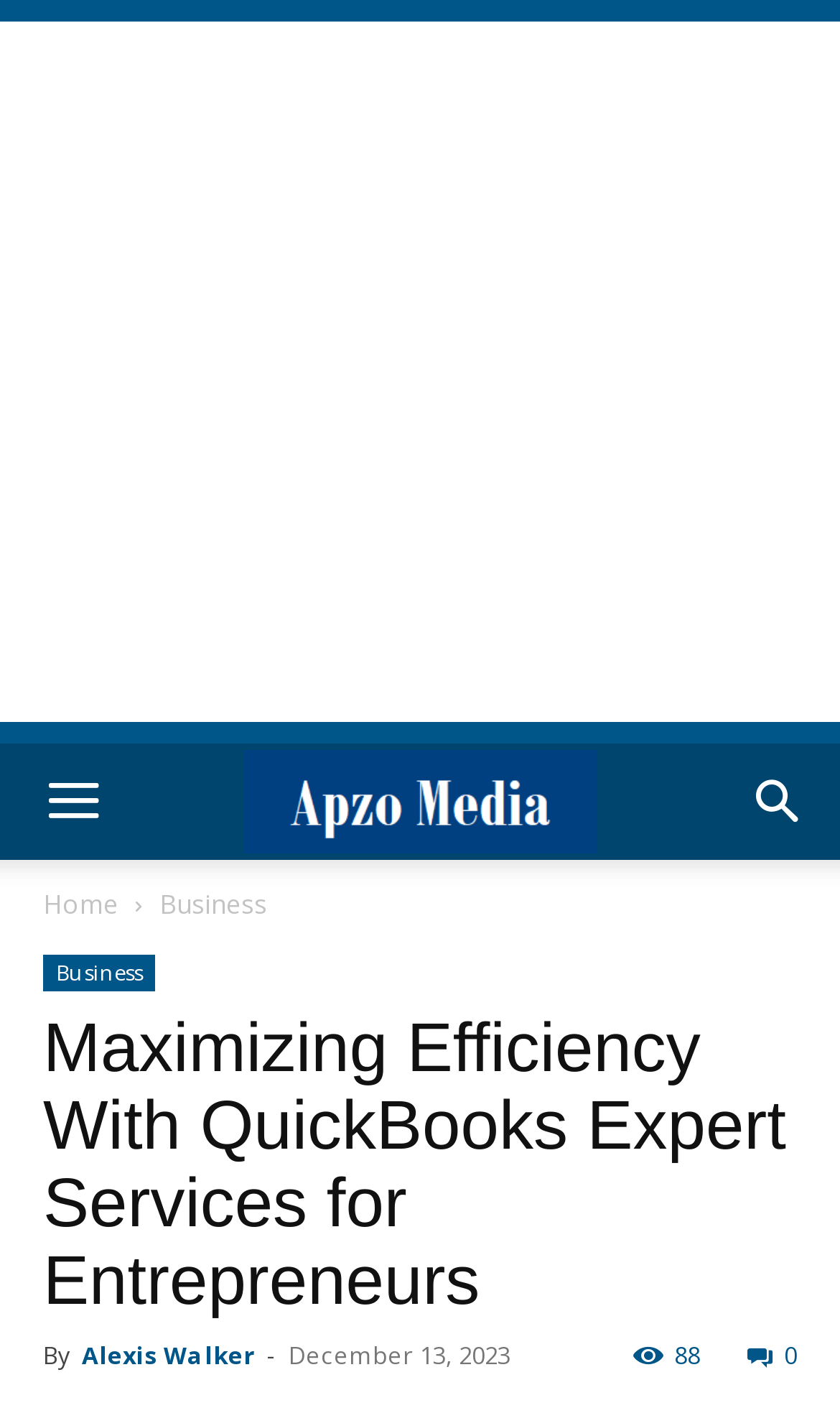Please provide the main heading of the webpage content.

Maximizing Efficiency With QuickBooks Expert Services for Entrepreneurs